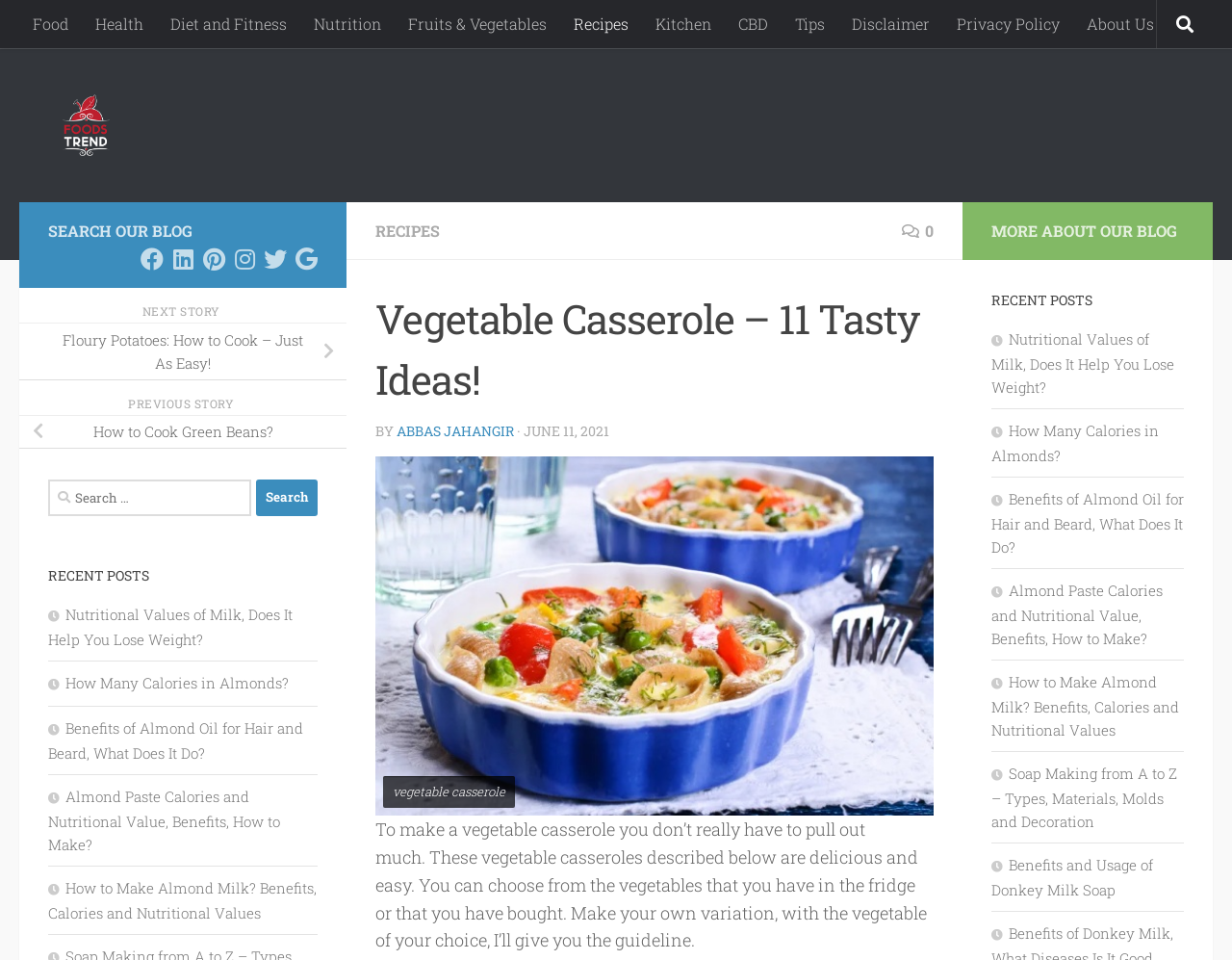Respond with a single word or short phrase to the following question: 
What is the topic of the article?

Vegetable Casserole